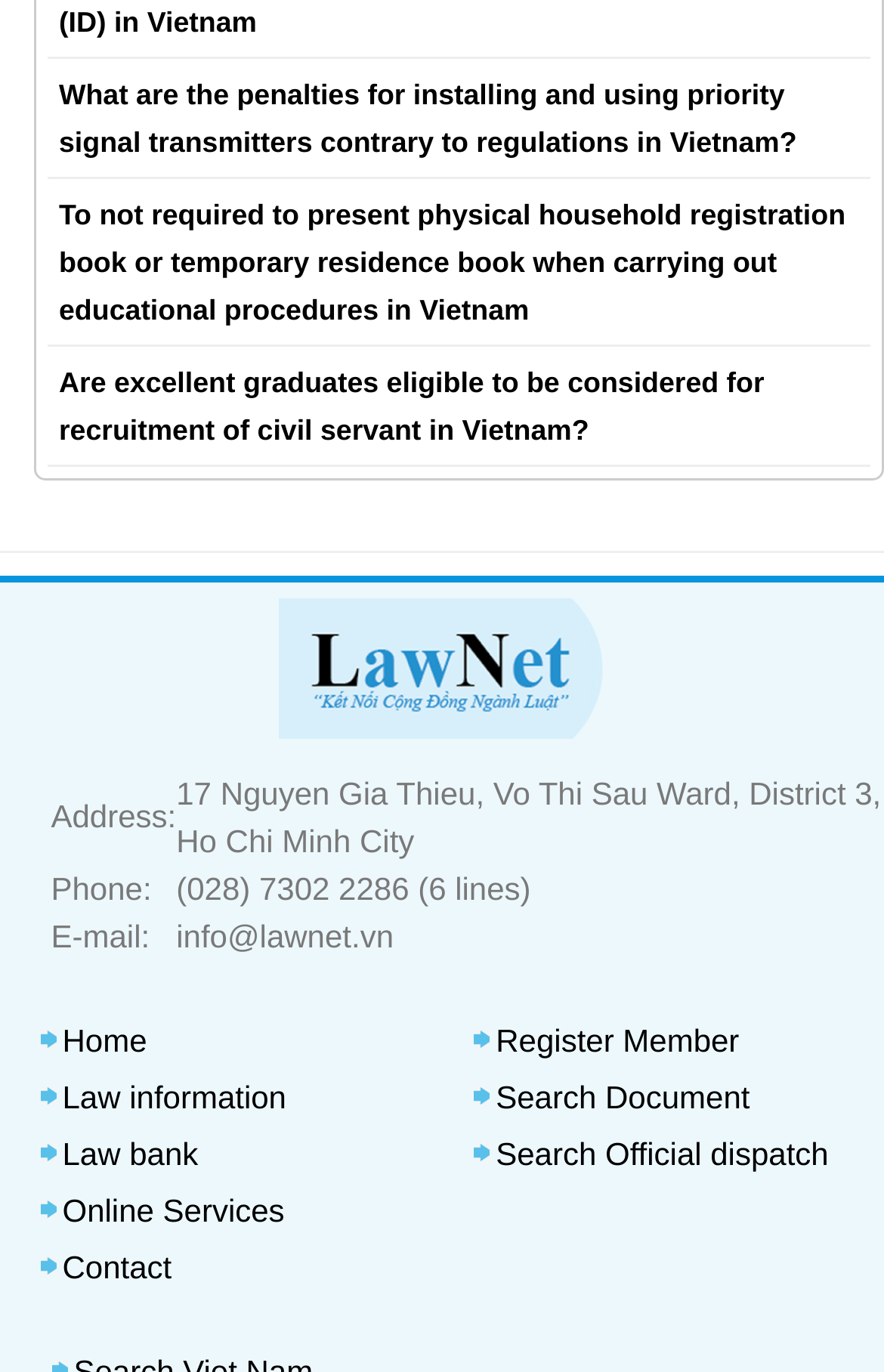Based on the image, please respond to the question with as much detail as possible:
What is the email address of the law firm?

I found the email address by looking at the table with the 'E-mail:' label, which is located below the phone number. The email address is in the adjacent cell.